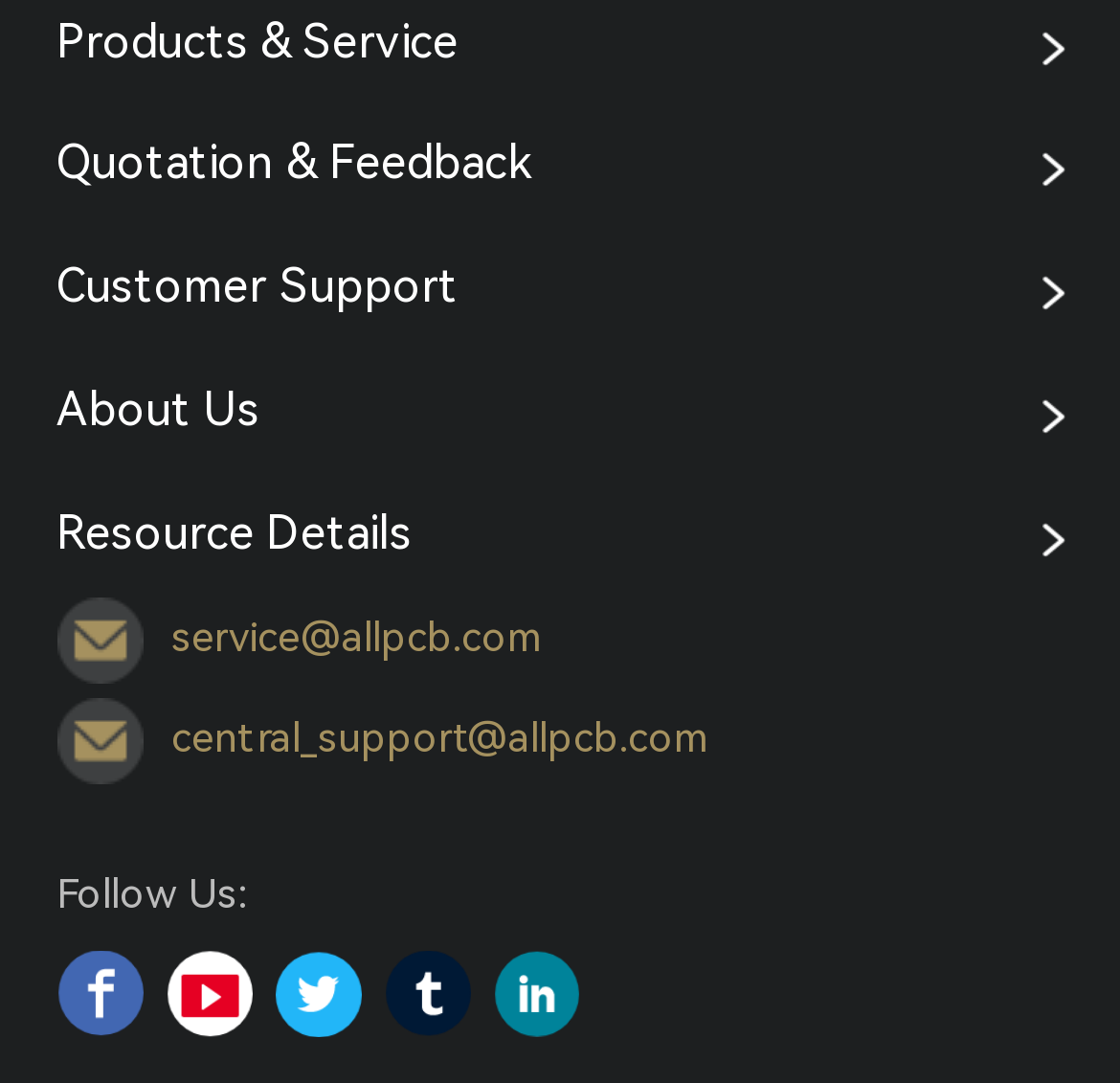Answer this question in one word or a short phrase: What is the last social media platform listed?

Youtube